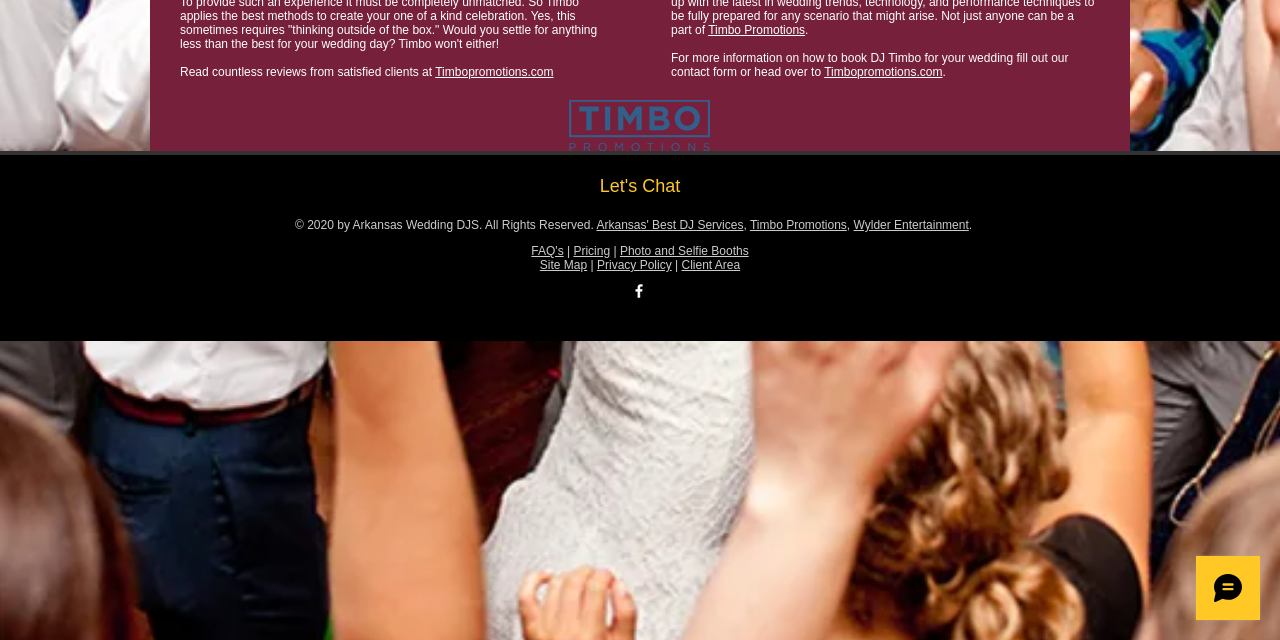Provide the bounding box coordinates of the HTML element this sentence describes: "Arkansas' Best DJ Services".

[0.466, 0.341, 0.581, 0.363]